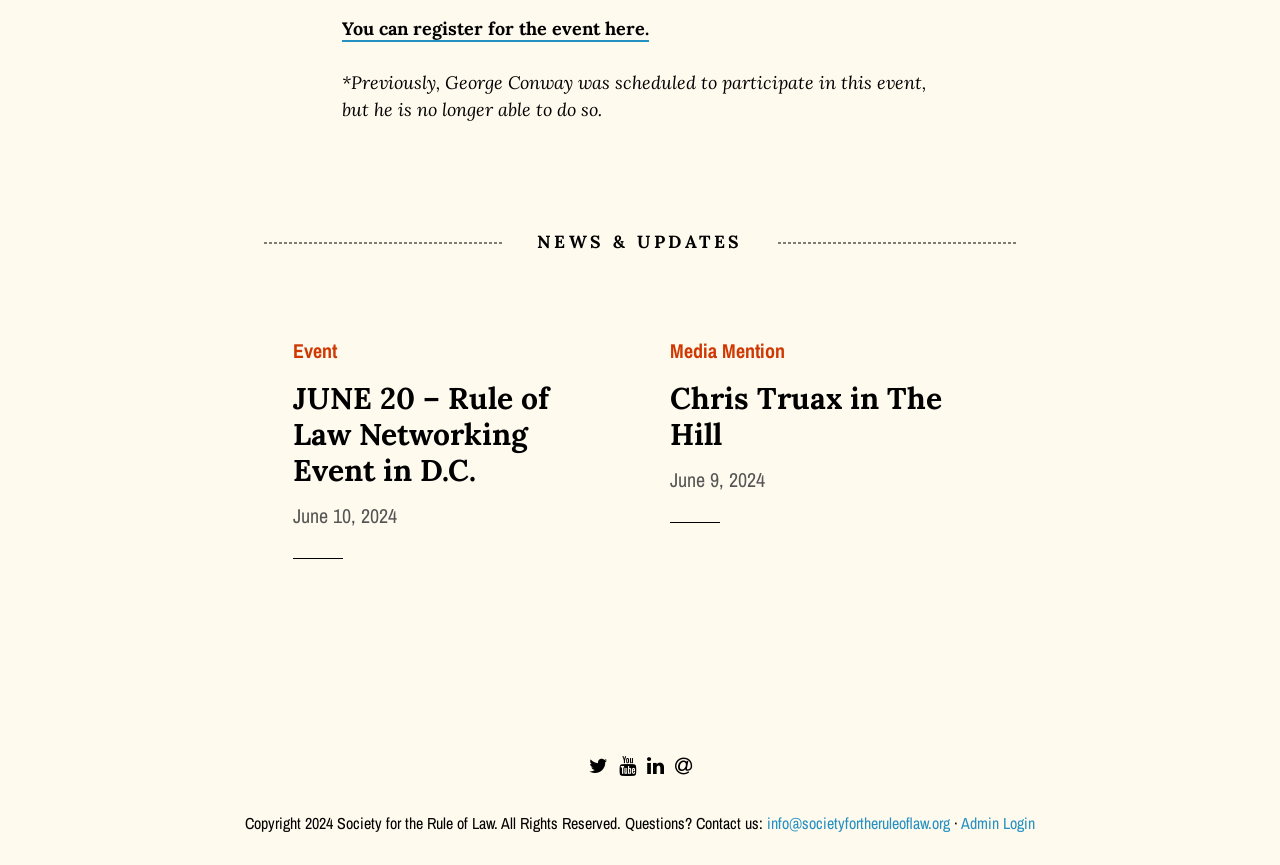Based on the provided description, "Admin Login", find the bounding box of the corresponding UI element in the screenshot.

[0.751, 0.939, 0.809, 0.965]